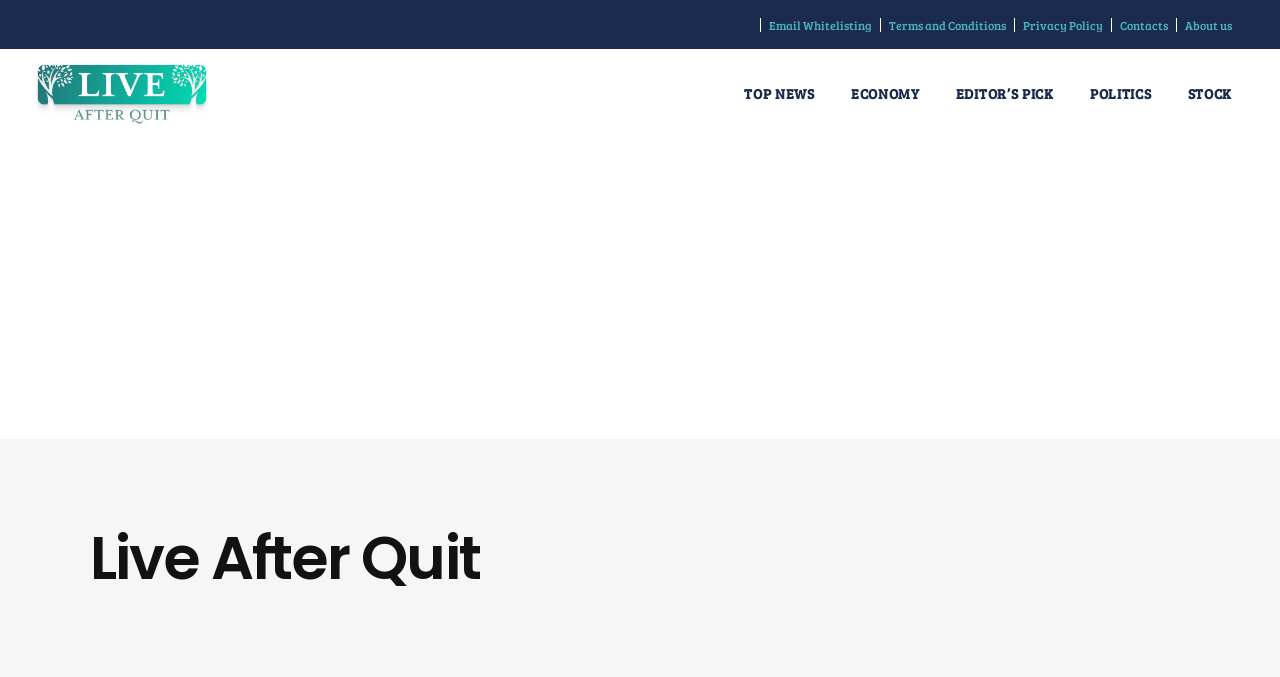Locate the bounding box coordinates of the clickable region to complete the following instruction: "Click on logo."

[0.026, 0.095, 0.165, 0.183]